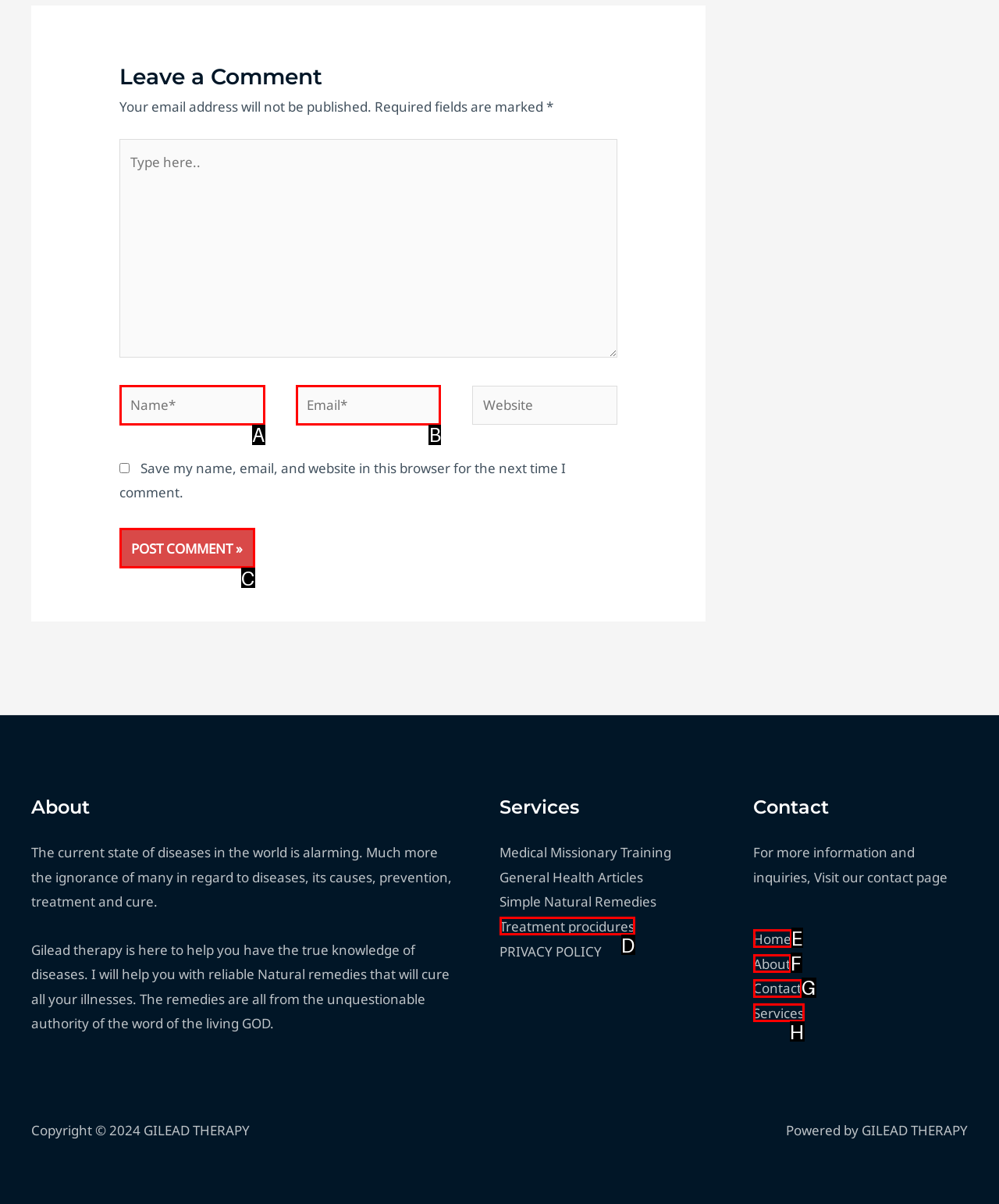Identify the correct option to click in order to accomplish the task: Click to post your comment Provide your answer with the letter of the selected choice.

C